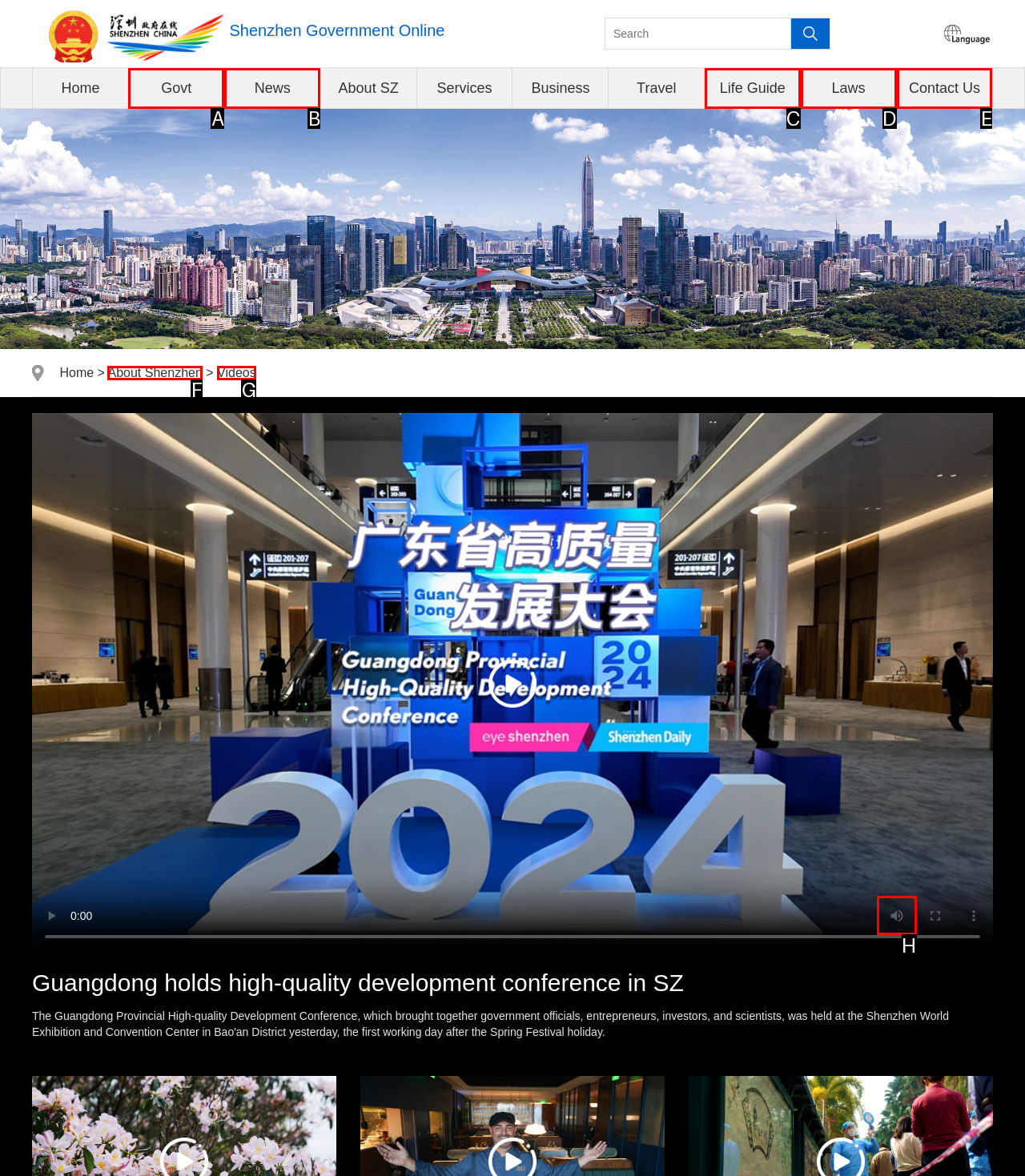Select the HTML element that should be clicked to accomplish the task: Mute the video Reply with the corresponding letter of the option.

H